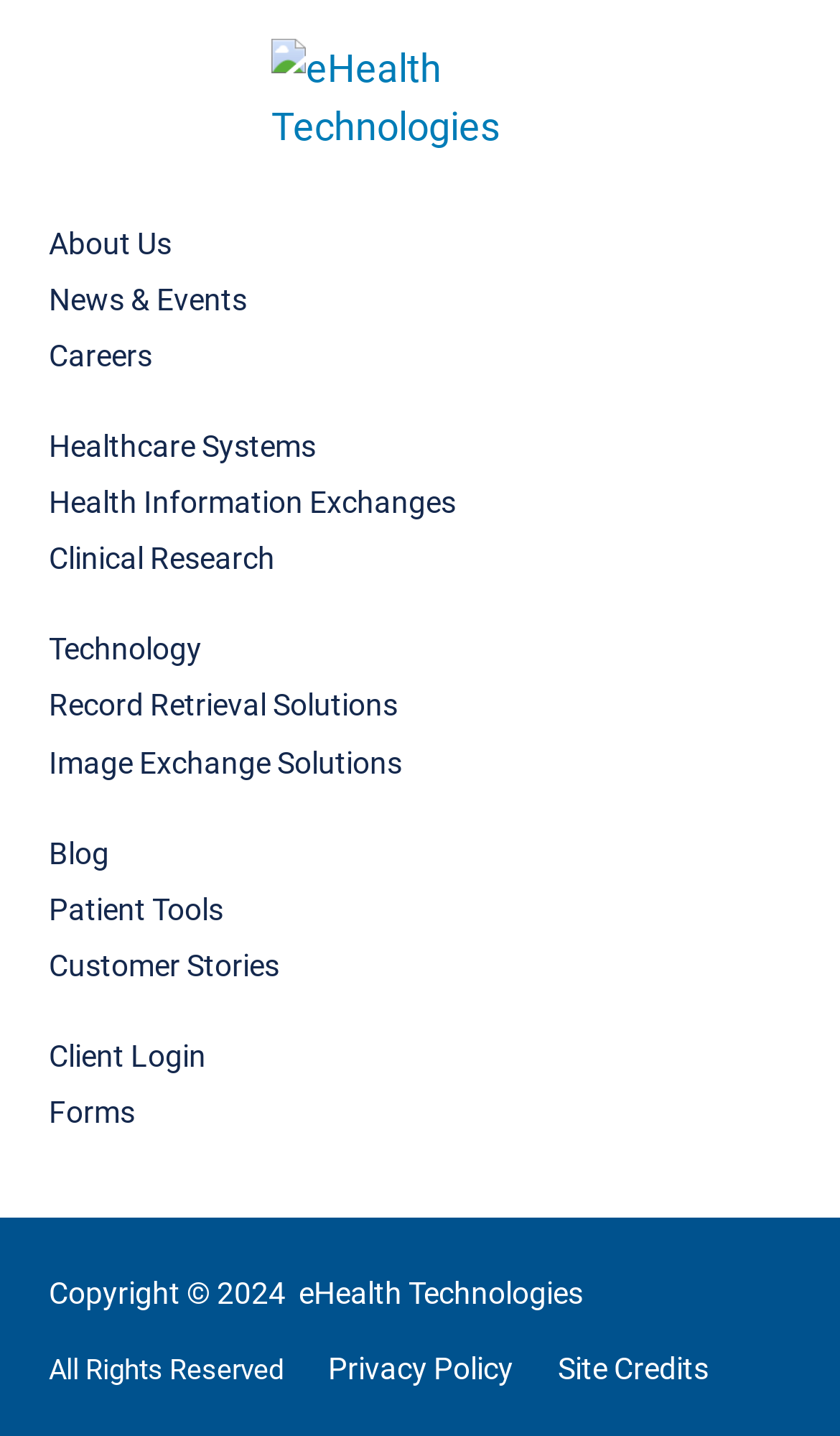For the given element description Blog, determine the bounding box coordinates of the UI element. The coordinates should follow the format (top-left x, top-left y, bottom-right x, bottom-right y) and be within the range of 0 to 1.

[0.058, 0.579, 0.942, 0.61]